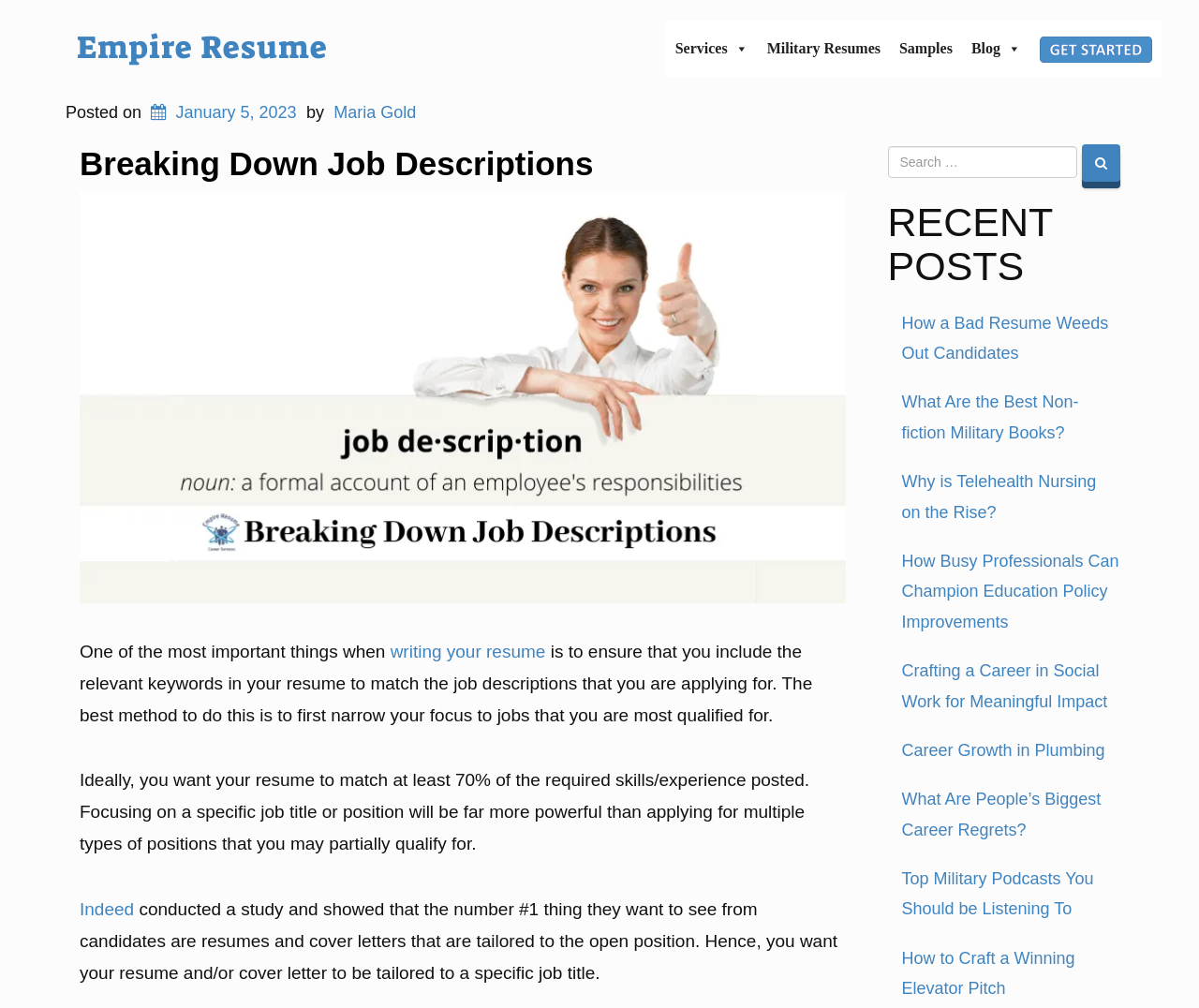Provide a short answer to the following question with just one word or phrase: What is the recommended percentage of required skills/experience to match in a resume?

70%